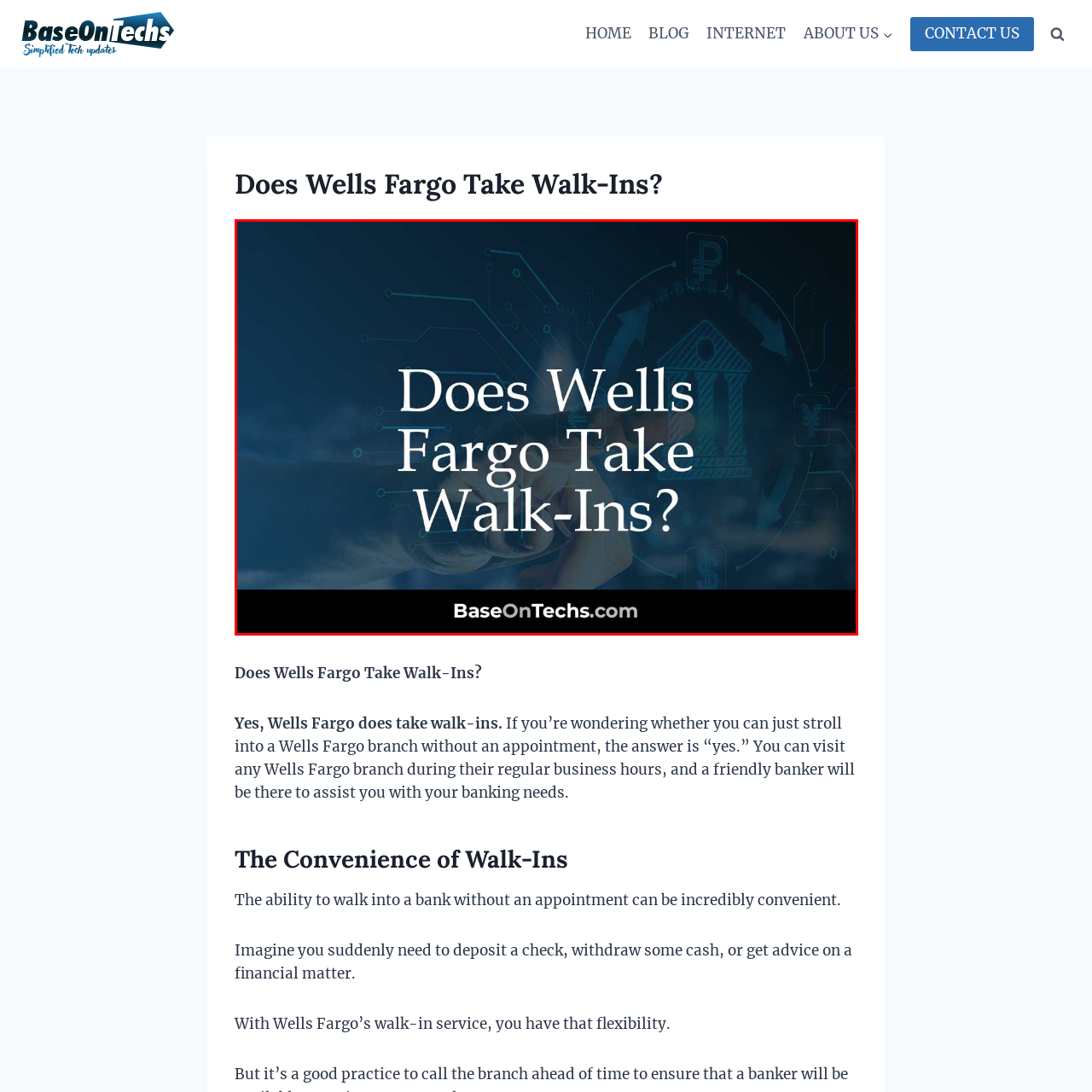Craft a detailed explanation of the image surrounded by the red outline.

The image prominently displays the question, "Does Wells Fargo Take Walk-Ins?" against a backdrop of digital financial icons, including symbols for currency and banking. A hand is partially visible, suggesting a sense of interaction or inquiry regarding banking services. This visual representation aligns with the topic discussed, confirming that Wells Fargo does accept walk-in customers without the need for appointments, providing convenience for those needing immediate banking assistance. The website, BaseOnTechs.com, is identified at the bottom, indicating the source of this information.